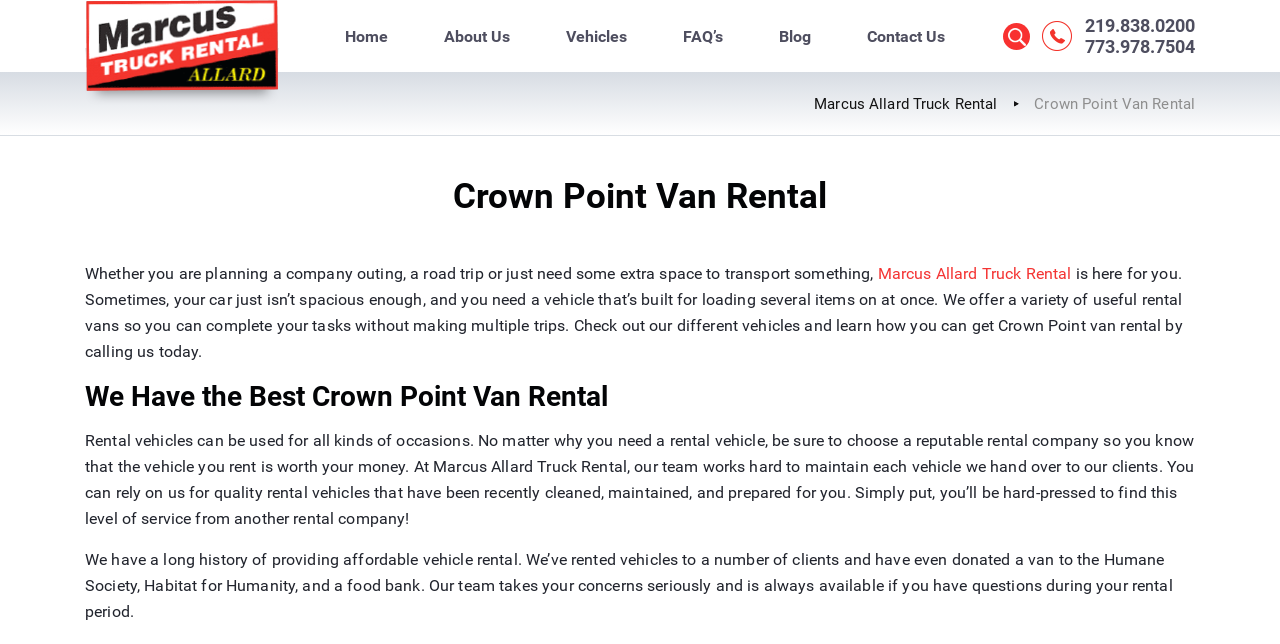Find the bounding box coordinates for the element described here: "FAQ’s".

[0.512, 0.034, 0.587, 0.079]